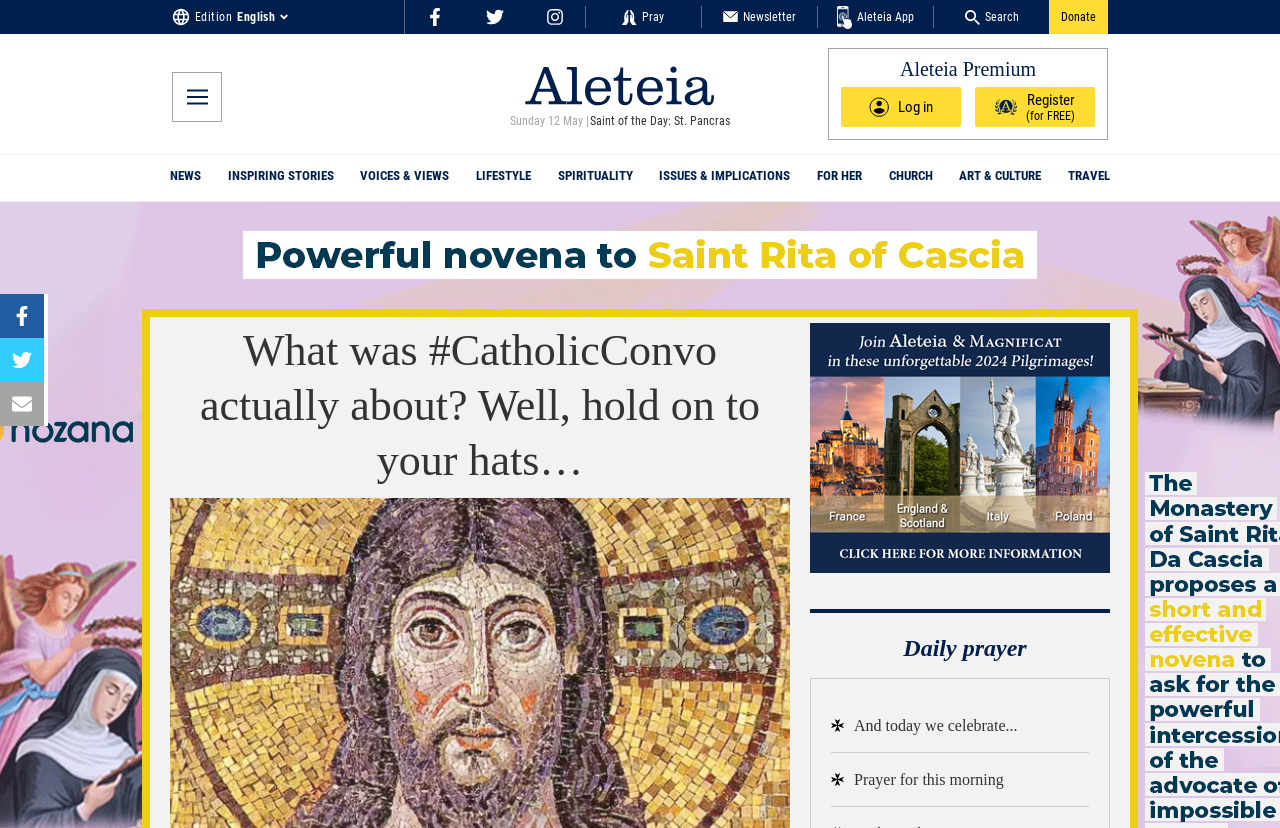What is the name of the website?
Based on the visual content, answer with a single word or a brief phrase.

Aleteia